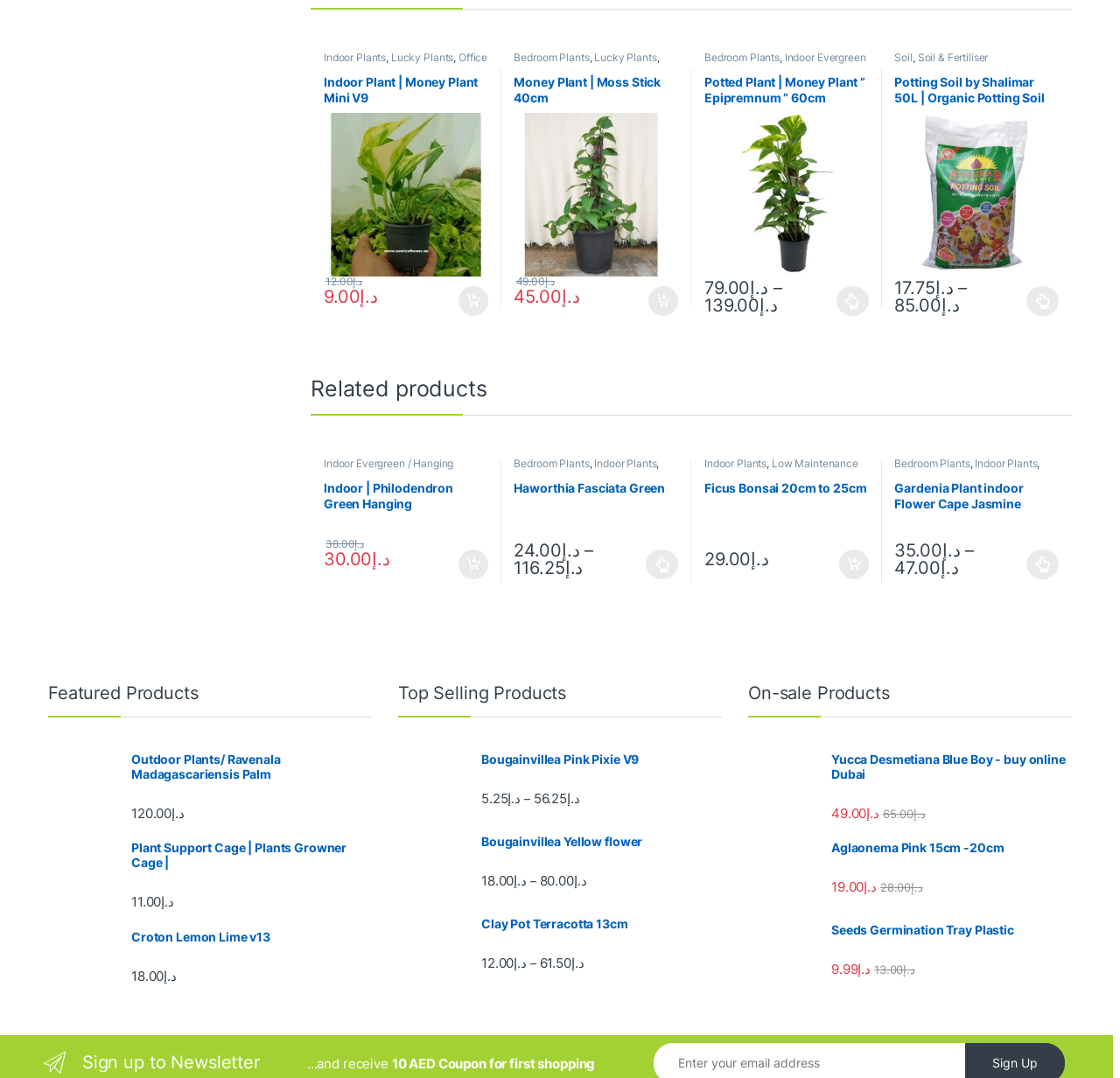Analyze the image and provide a detailed answer to the question: What is the price of the 'Indoor Plant | Money Plant Mini V9'?

I found the price of the 'Indoor Plant | Money Plant Mini V9' by looking at the StaticText elements within the link element with the same description. The price is indicated as 'د.إ 9.00'.